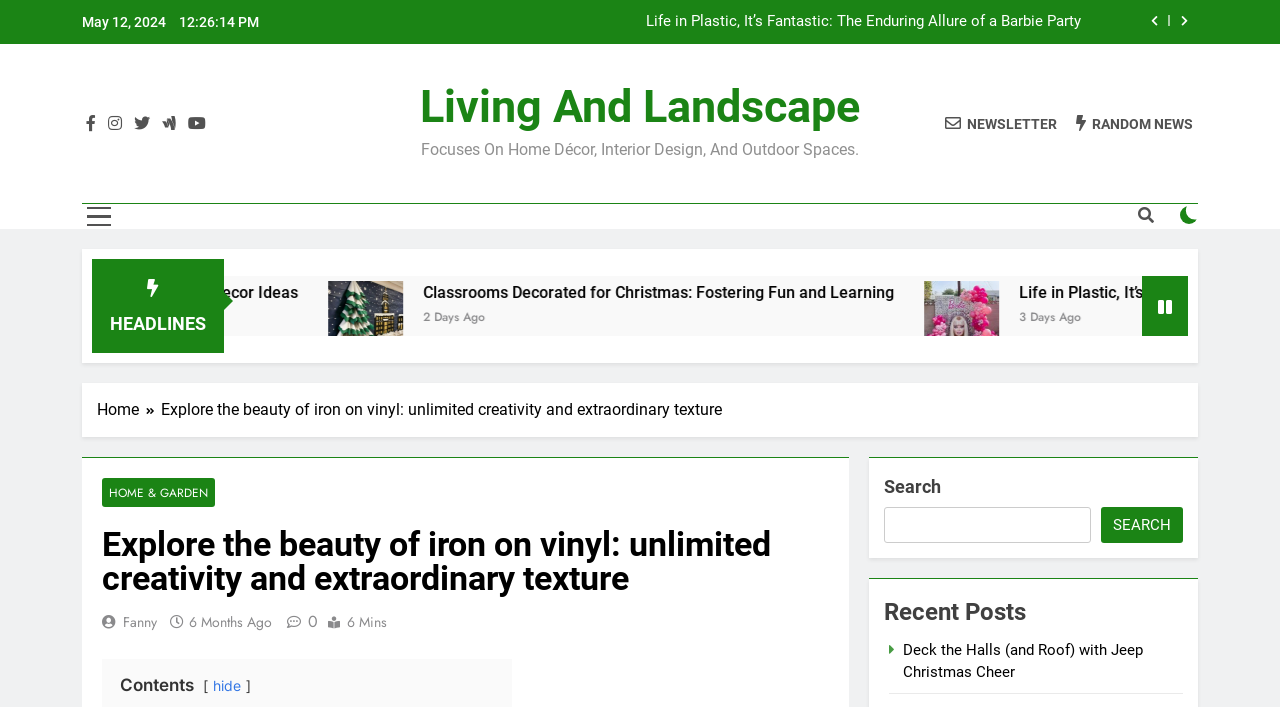Locate the bounding box coordinates of the area where you should click to accomplish the instruction: "Go to the home page".

[0.076, 0.563, 0.126, 0.597]